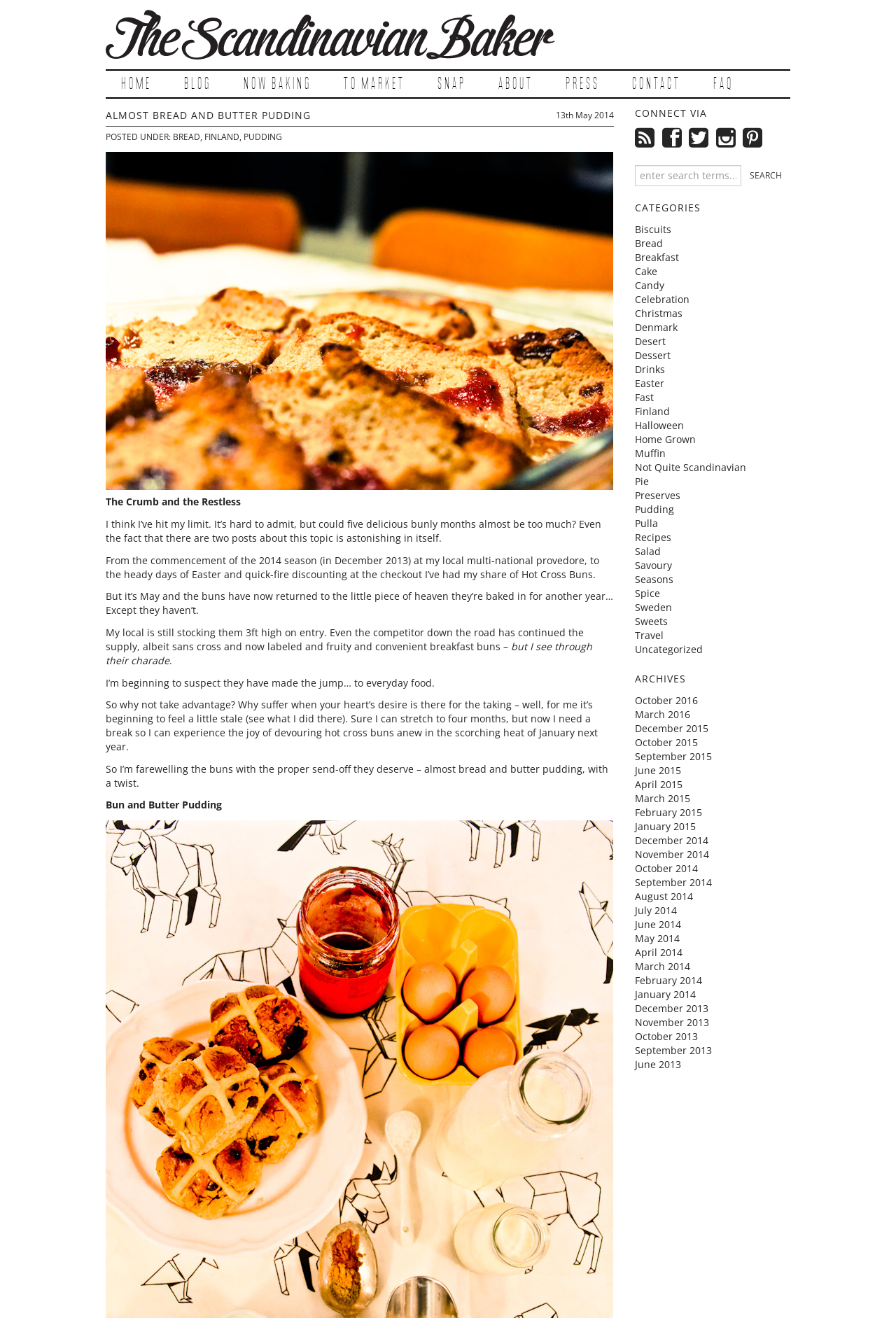What is the name of the blog?
Using the information from the image, answer the question thoroughly.

The name of the blog can be found in the top-left corner of the webpage, where it says 'The Scandinavian Baker' in a logo format, and also as a link with the same text.